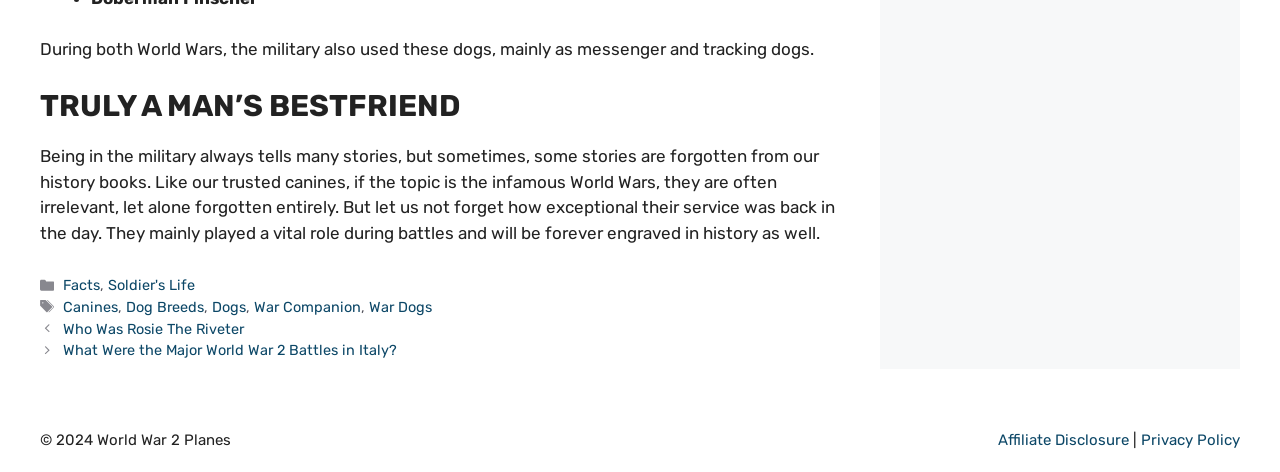Pinpoint the bounding box coordinates of the area that must be clicked to complete this instruction: "Read about World War 2 battles in Italy".

[0.049, 0.723, 0.31, 0.761]